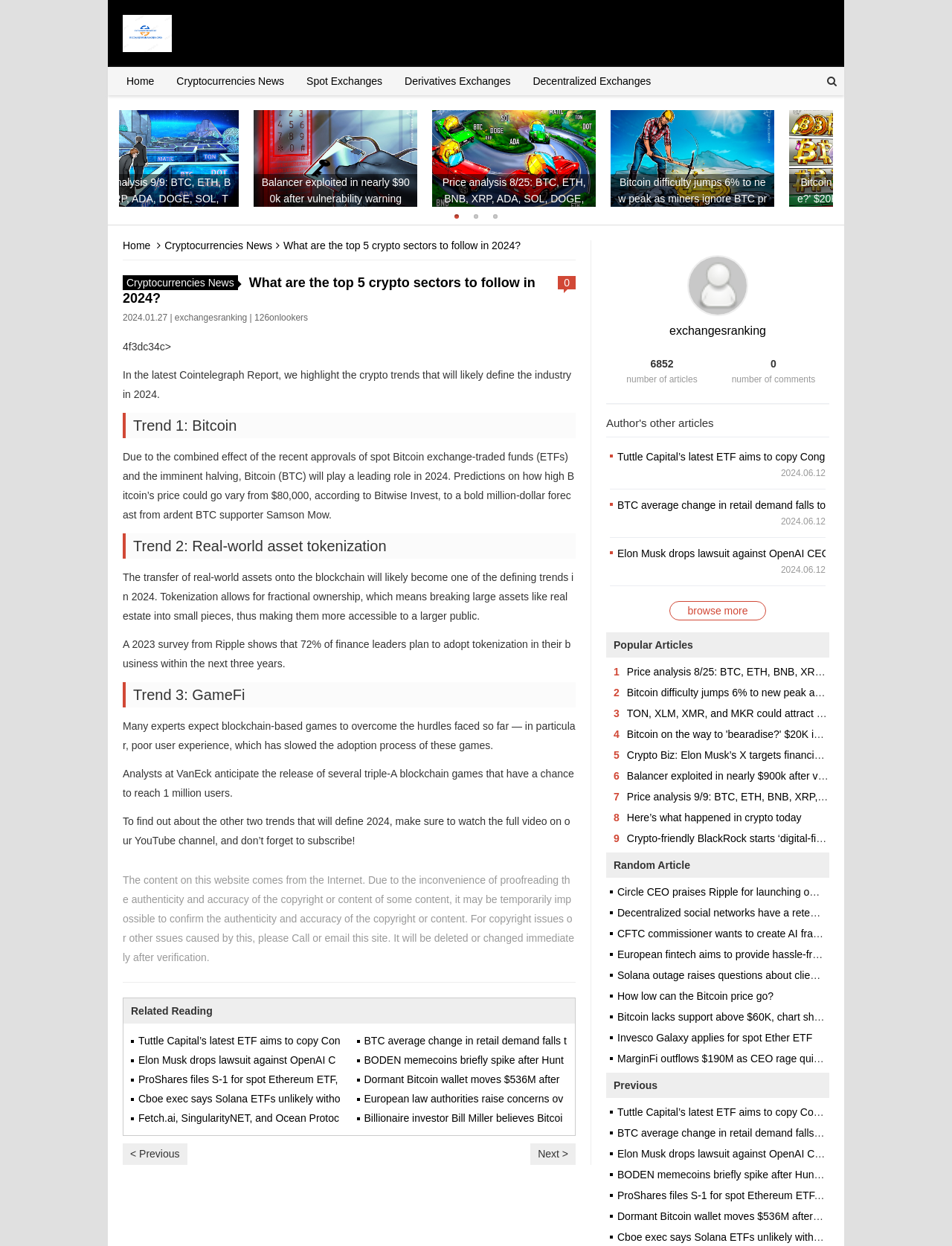Identify the bounding box coordinates for the element you need to click to achieve the following task: "Click on the 'Home' link". Provide the bounding box coordinates as four float numbers between 0 and 1, in the form [left, top, right, bottom].

[0.125, 0.059, 0.17, 0.072]